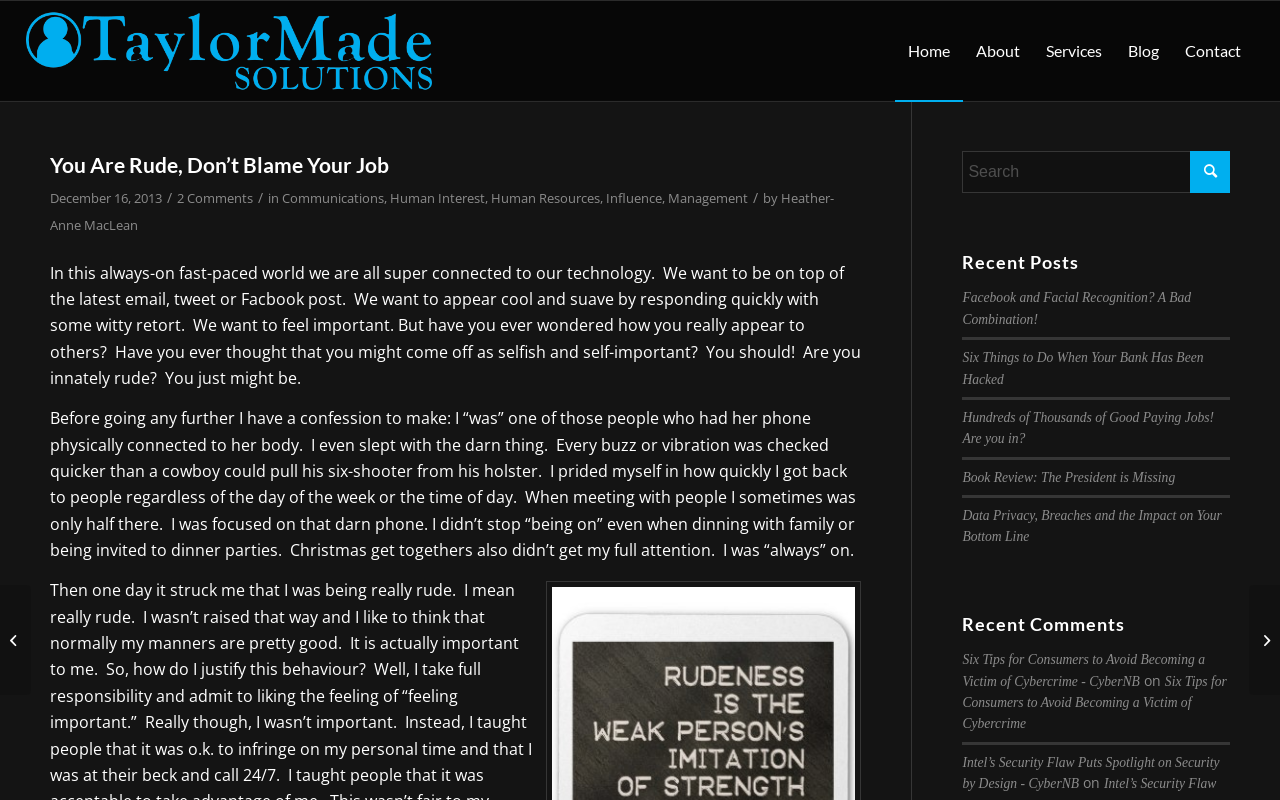Summarize the webpage in an elaborate manner.

The webpage is about Taylor Made Solutions, Inc., with a focus on a blog post titled "You Are Rude, Don’t Blame Your Job". At the top left corner, there is a logo image with the company name. A navigation menu is located to the right of the logo, with five menu items: Home, About, Services, Blog, and Contact.

Below the navigation menu, there is a header section with the blog post title, "You Are Rude, Don’t Blame Your Job", and a time stamp indicating the post was published on December 16, 2013. The post has 2 comments, and it is categorized under Communications, Human Interest, Human Resources, Influence, and Management.

The blog post content is divided into two paragraphs. The first paragraph discusses how people are always connected to their technology and want to appear cool and suave by responding quickly. It questions whether one's behavior may come across as selfish and self-important. The second paragraph is a personal confession from the author, who used to be glued to her phone and would check it constantly, even during meetings and family gatherings.

To the right of the blog post, there is a search box with a magnifying glass icon. Below the search box, there is a section titled "Recent Posts" with five links to other blog posts, including "Facebook and Facial Recognition? A Bad Combination!" and "Data Privacy, Breaches and the Impact on Your Bottom Line". Further down, there is a section titled "Recent Comments" with three links to comments on other blog posts.

At the bottom of the page, there are two links to other blog posts, "7 Ways to Creep Out Your Customers with Direct Marketing Campaigns" and "7 Considerations To Choose the Right Corporate Spokesperson".